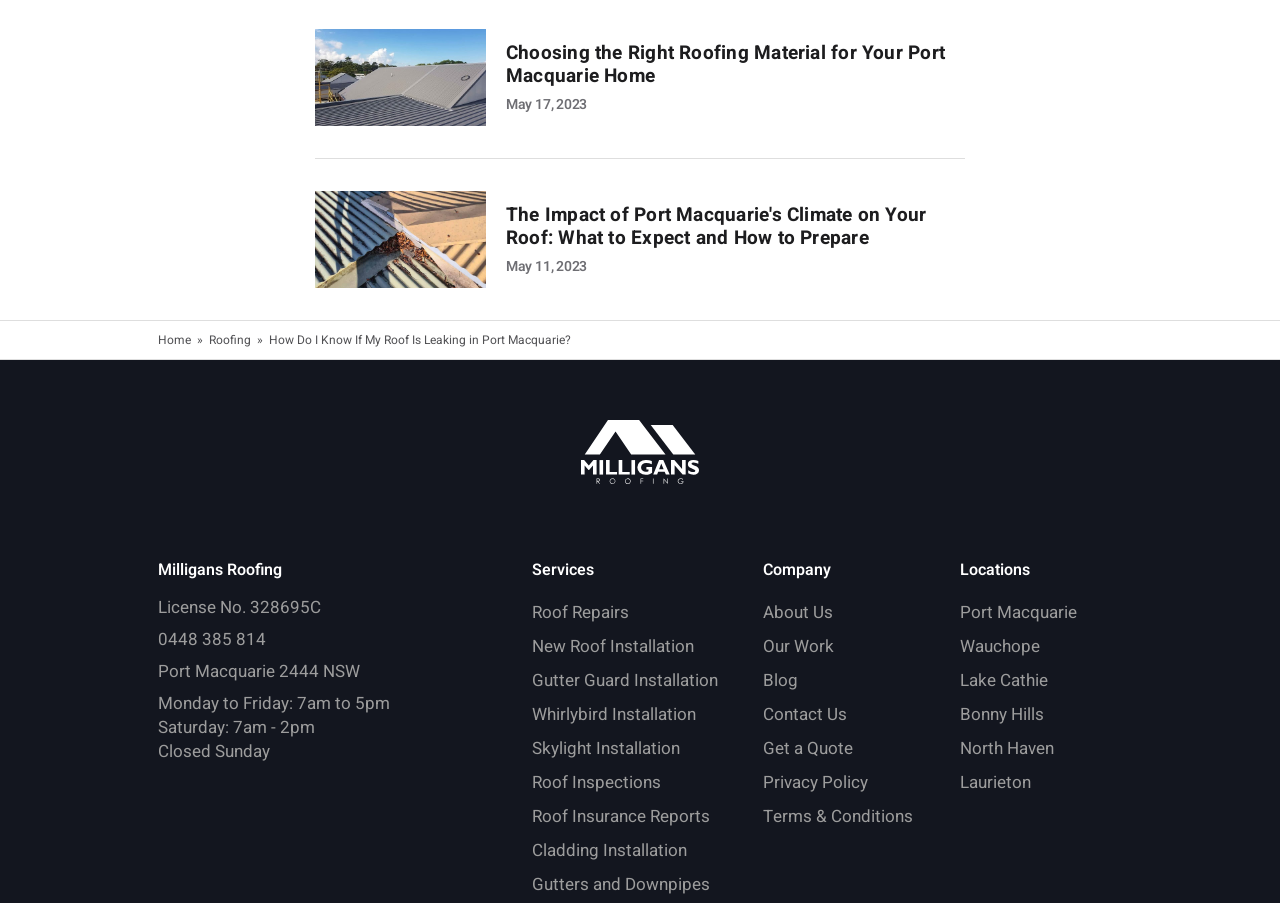Answer succinctly with a single word or phrase:
What are the locations served by the company?

Port Macquarie, Wauchope, etc.